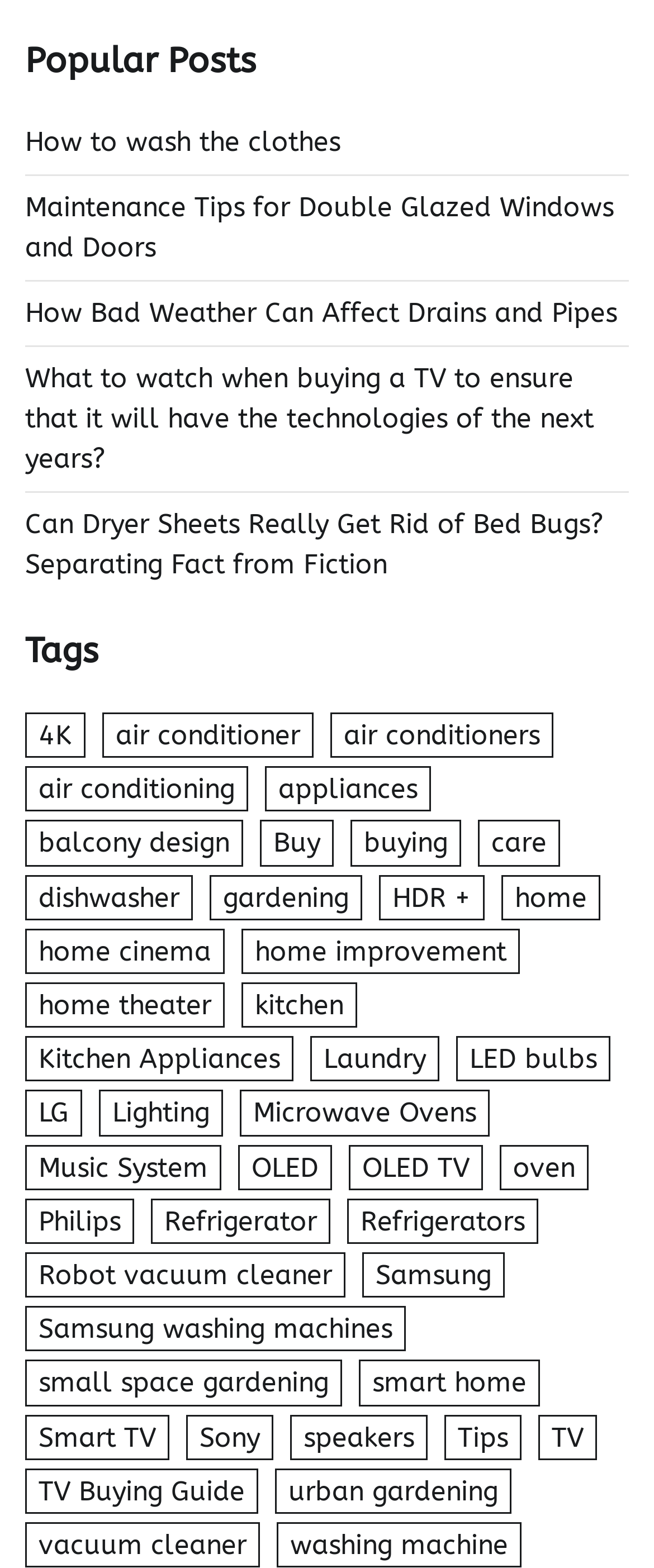Please find the bounding box coordinates (top-left x, top-left y, bottom-right x, bottom-right y) in the screenshot for the UI element described as follows: small space gardening

[0.038, 0.867, 0.523, 0.896]